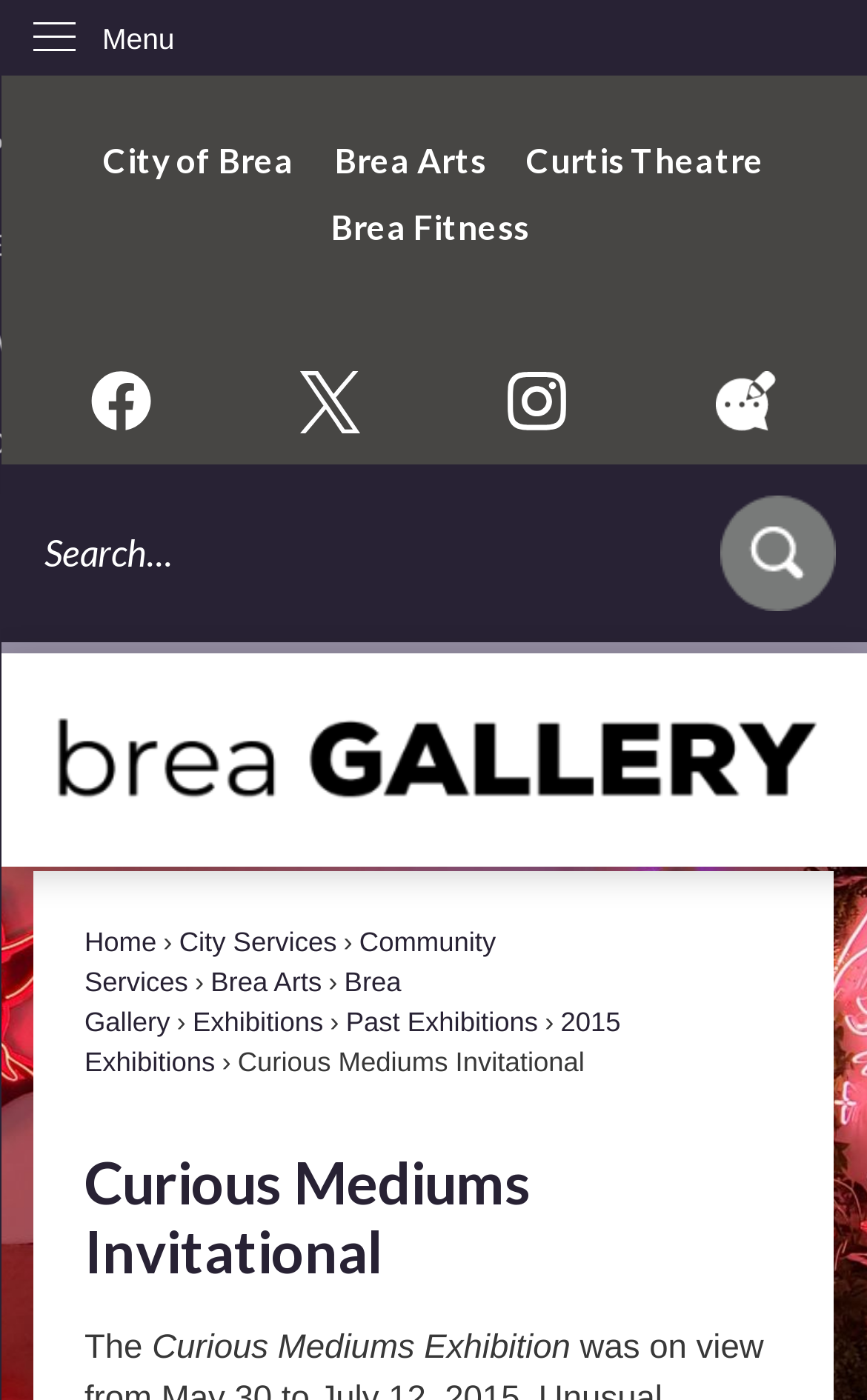Locate the bounding box coordinates of the element that should be clicked to fulfill the instruction: "Click on the Digital SAT Practice Questions: Command of Evidence link".

None